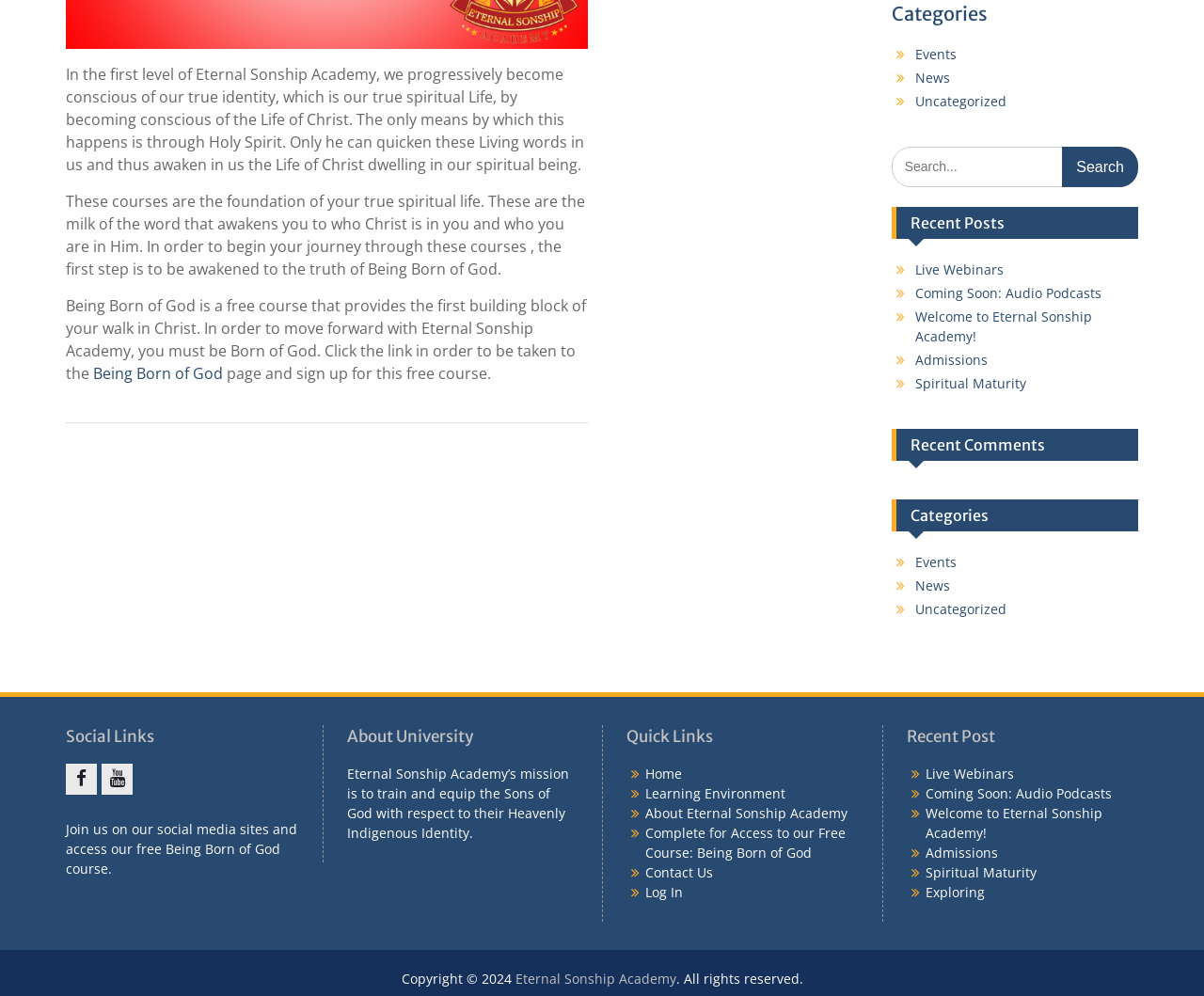For the given element description Coming Soon: Audio Podcasts, determine the bounding box coordinates of the UI element. The coordinates should follow the format (top-left x, top-left y, bottom-right x, bottom-right y) and be within the range of 0 to 1.

[0.768, 0.787, 0.923, 0.805]